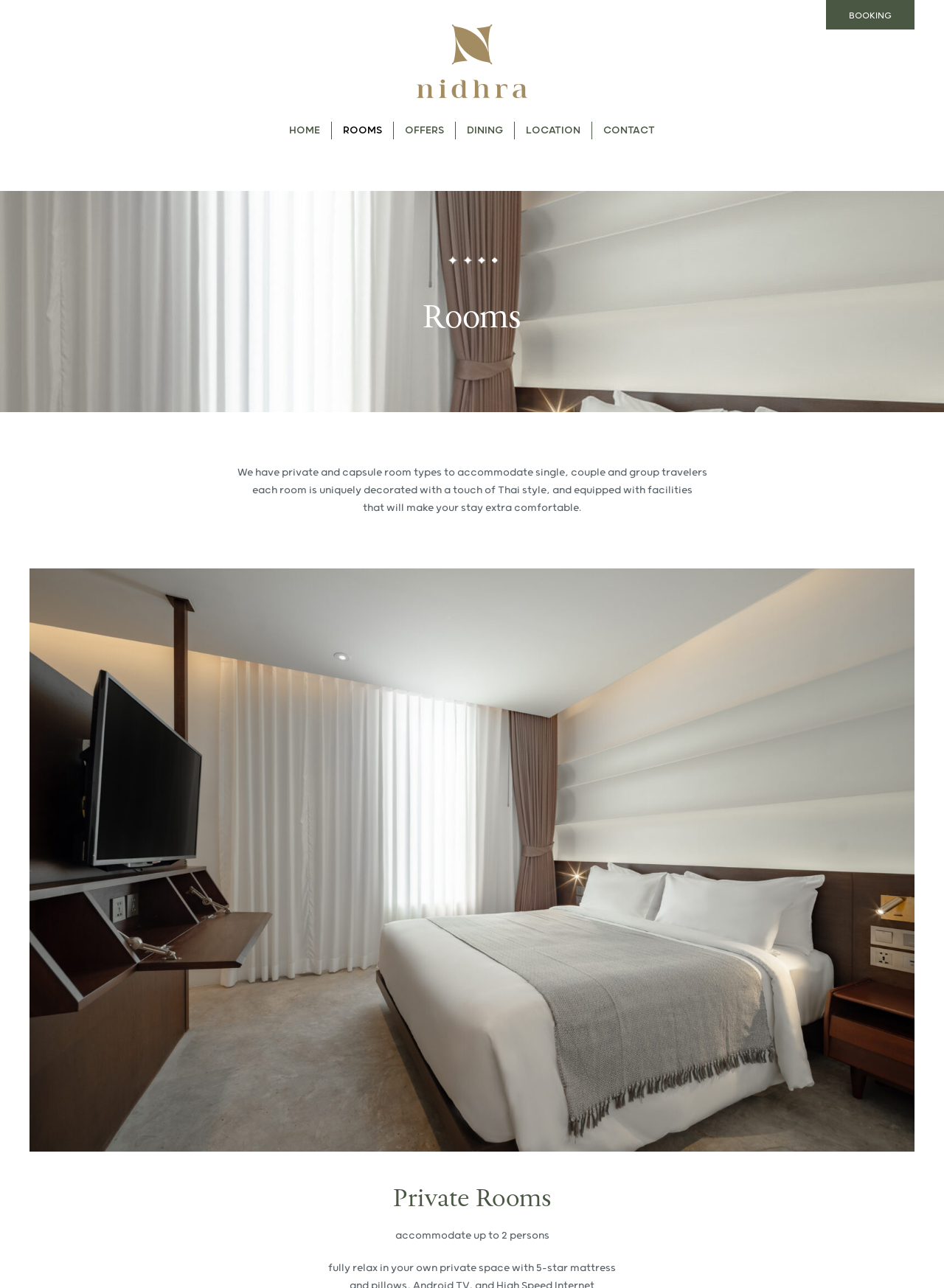Illustrate the webpage thoroughly, mentioning all important details.

The webpage is about the room types offered by Nidhra Boutique Hotel Bangkok. At the top left, there is a logo of Nidhra Boutique Hotel, which is an image linked to the hotel's homepage. On the top right, there are several links to different sections of the website, including "BOOKING", "HOME", "ROOMS", "OFFERS", "DINING", "LOCATION", and "CONTACT". 

Below the navigation links, there is a horizontal separator line. Underneath the separator, there is a heading that reads "Rooms". Below the heading, there is a paragraph of text that describes the room types, stating that they have private and capsule rooms to accommodate single, couple, and group travelers, each uniquely decorated with a touch of Thai style and equipped with facilities to make the stay comfortable.

On the right side of the page, there is a section dedicated to "Private Rooms". This section features an image of a private room, with a link to more information about "Nidhra Private Room". Below the image, there is a heading that reads "Private Rooms", followed by two lines of text that describe the private rooms, stating that they can accommodate up to 2 persons and offer a fully relaxing experience with a 5-star mattress.